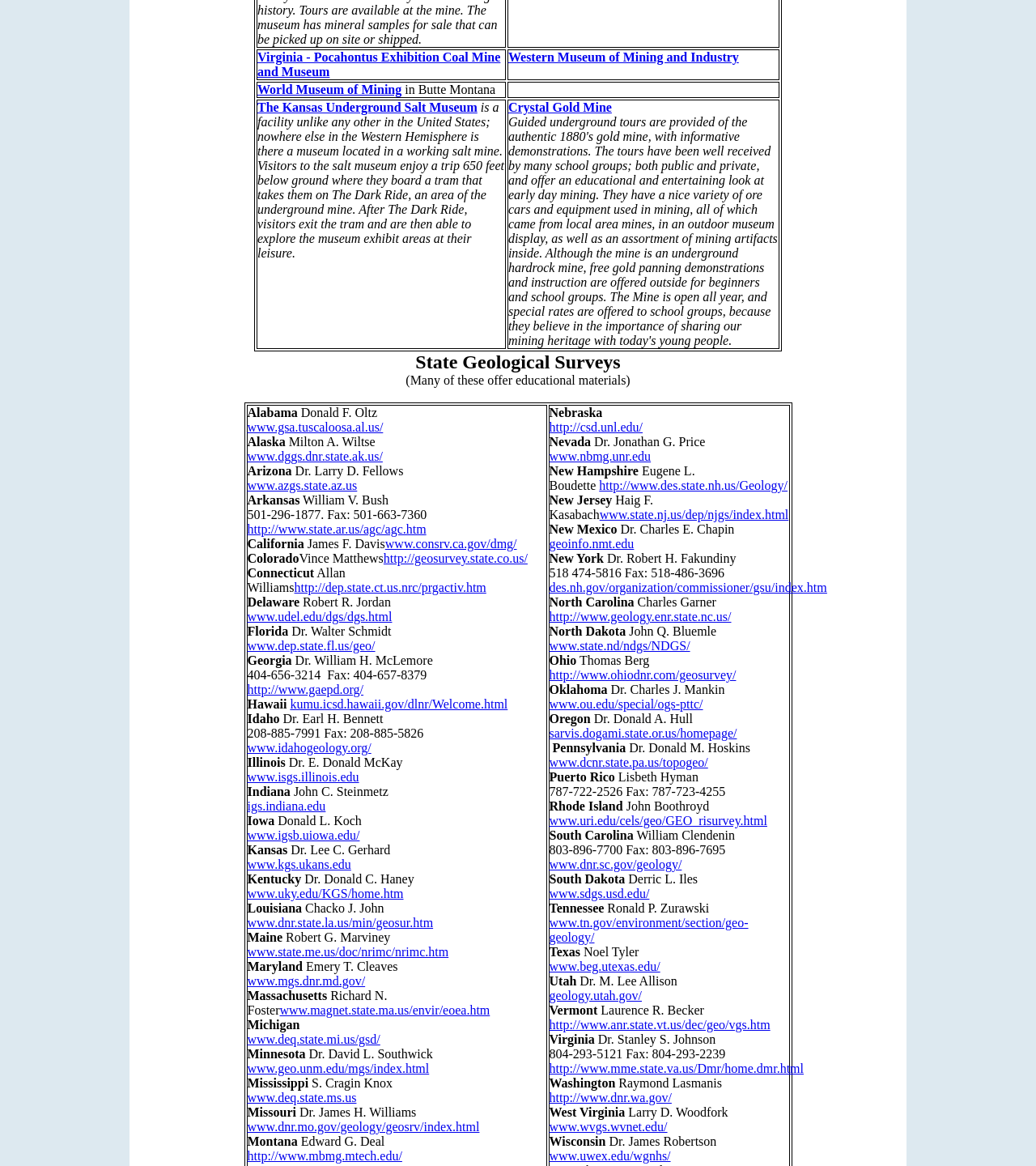Given the element description, predict the bounding box coordinates in the format (top-left x, top-left y, bottom-right x, bottom-right y). Make sure all values are between 0 and 1. Here is the element description: Crystal Gold Mine

[0.491, 0.086, 0.591, 0.098]